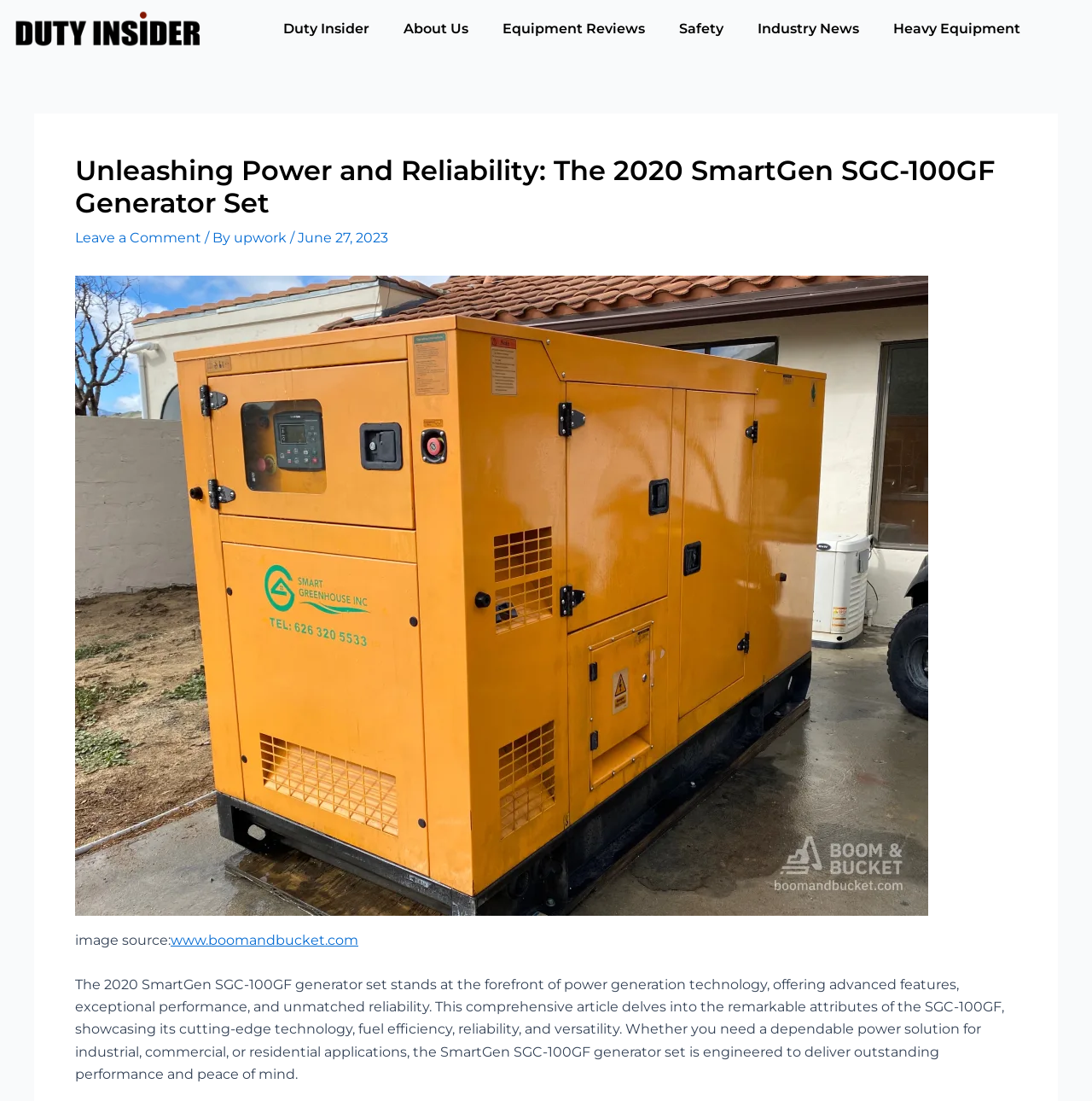Identify the bounding box coordinates of the region that should be clicked to execute the following instruction: "Click the Duty Insider link".

[0.244, 0.009, 0.354, 0.044]